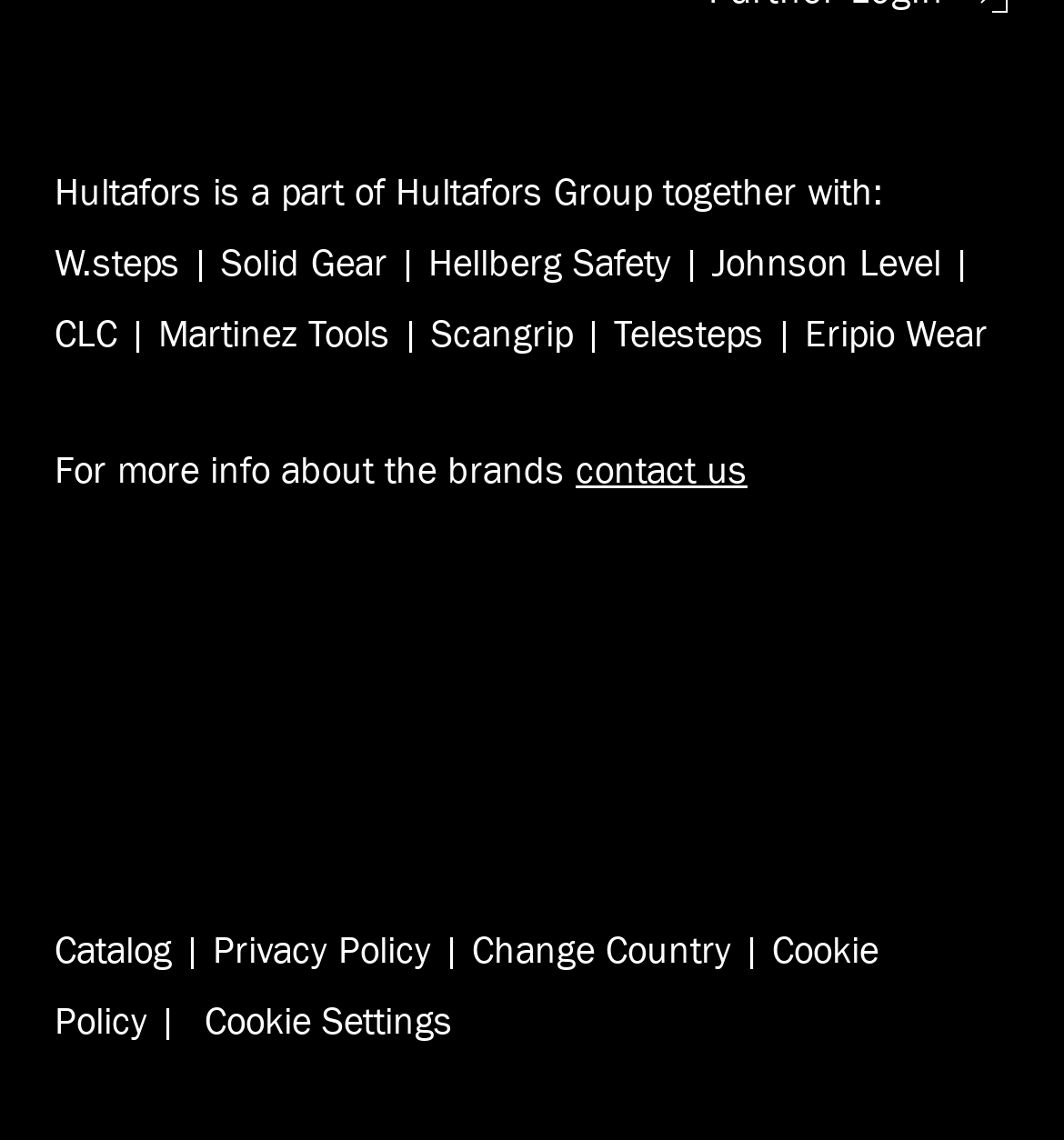Please find the bounding box coordinates of the section that needs to be clicked to achieve this instruction: "visit Hultafors Group website".

[0.372, 0.15, 0.613, 0.188]